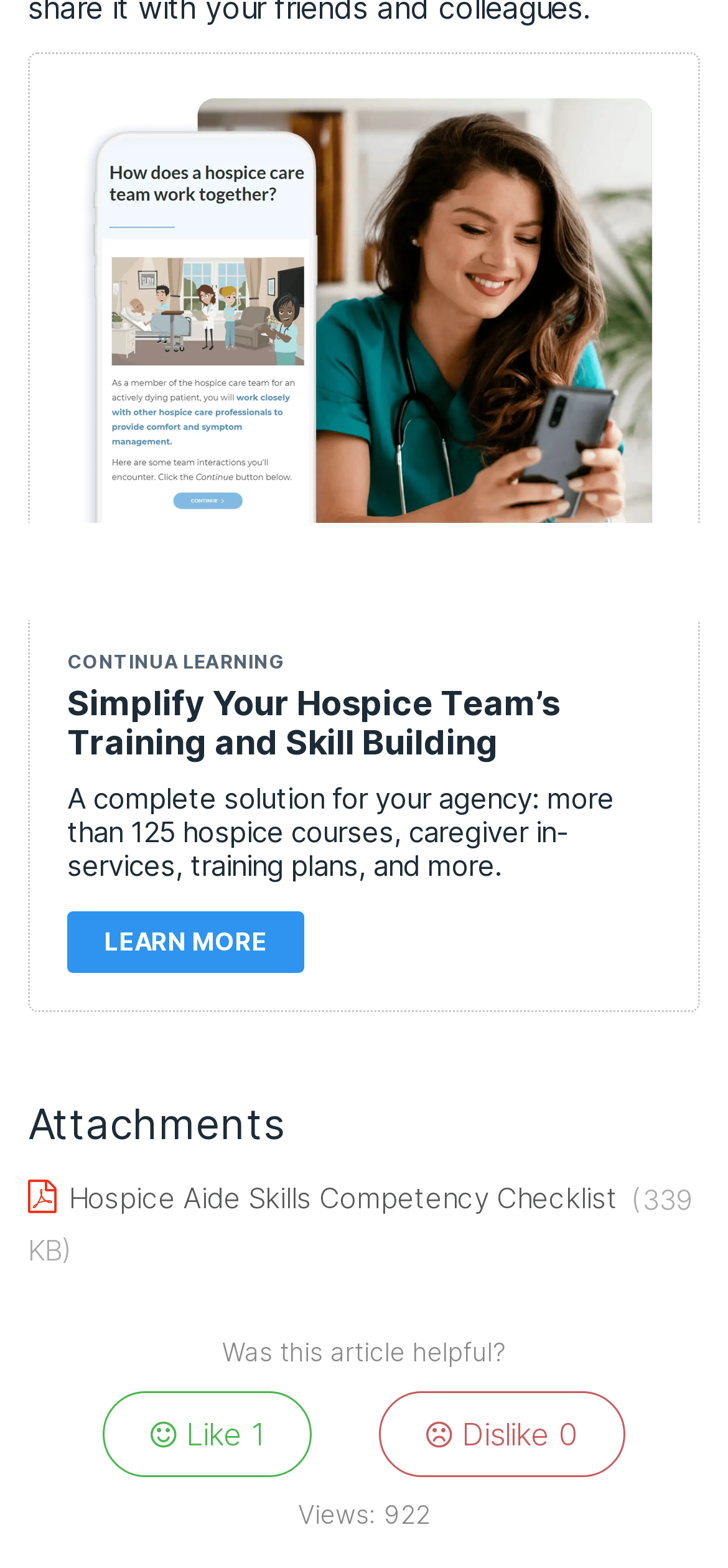Find the bounding box coordinates for the HTML element specified by: "title="Share on Facebook"".

[0.0, 0.333, 0.333, 0.395]